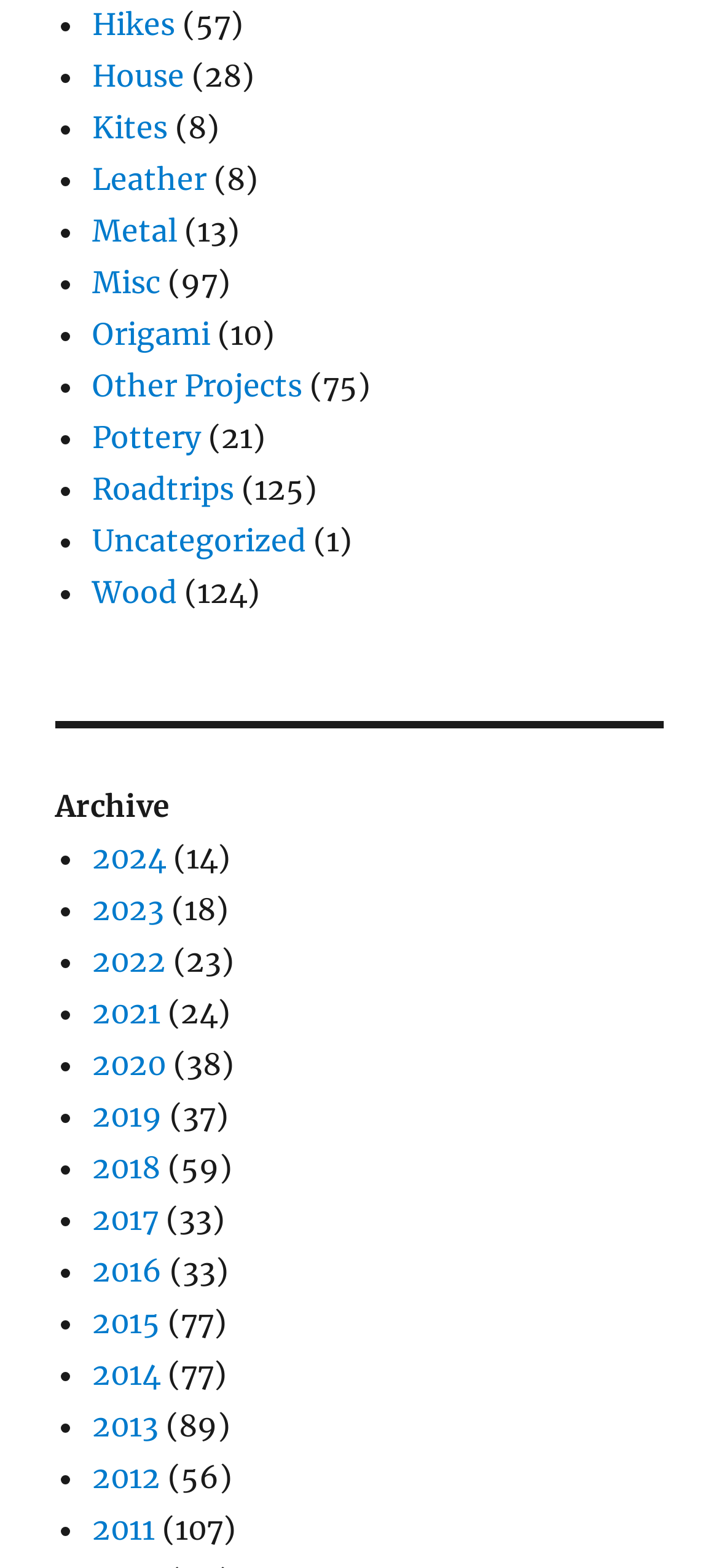How many years are listed in the archive?
Please ensure your answer is as detailed and informative as possible.

I counted the number of links with year numbers, such as '2024', '2023', '2022', and so on, and found 12 years listed in the archive.